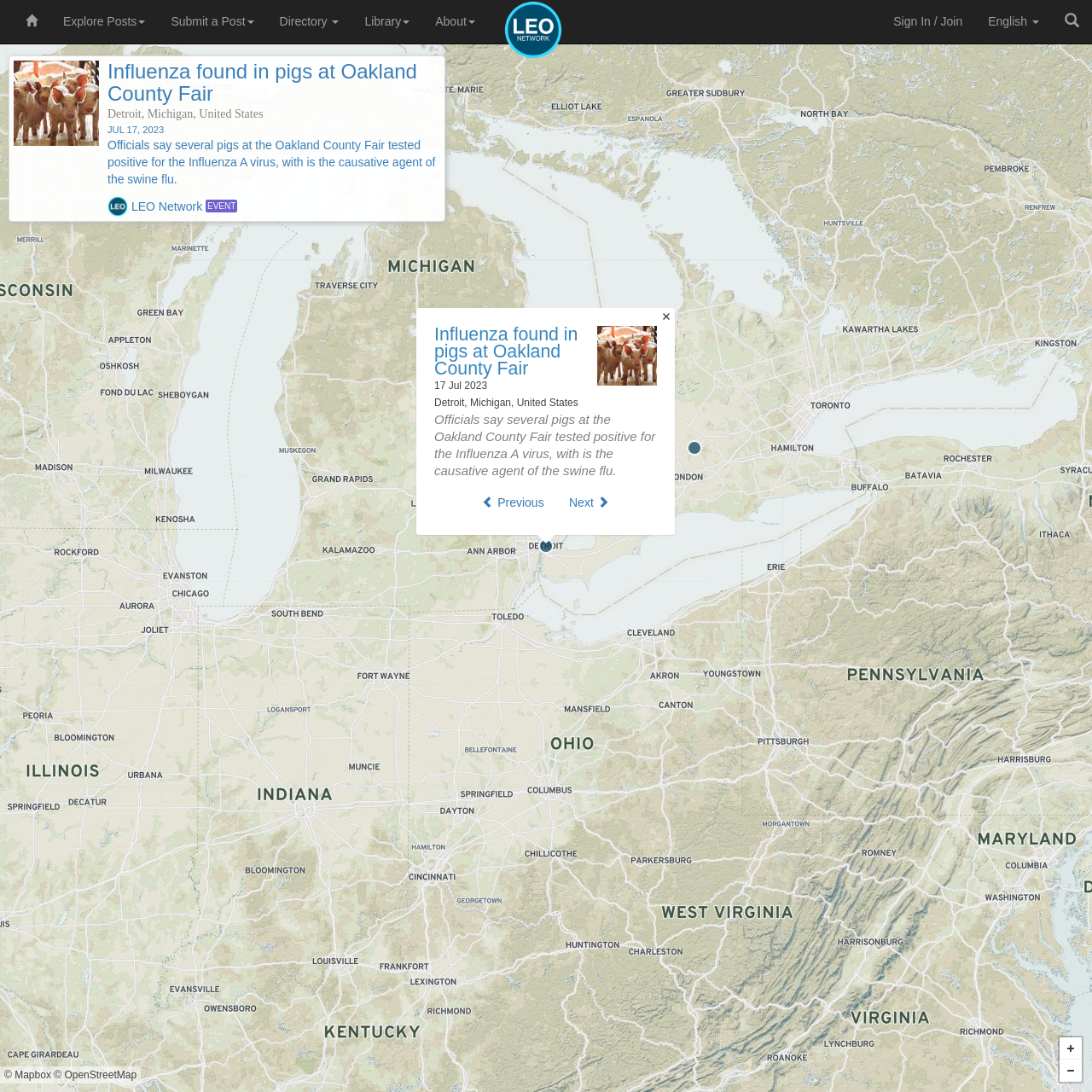Please determine the bounding box coordinates of the element's region to click in order to carry out the following instruction: "Explore posts". The coordinates should be four float numbers between 0 and 1, i.e., [left, top, right, bottom].

[0.046, 0.0, 0.145, 0.039]